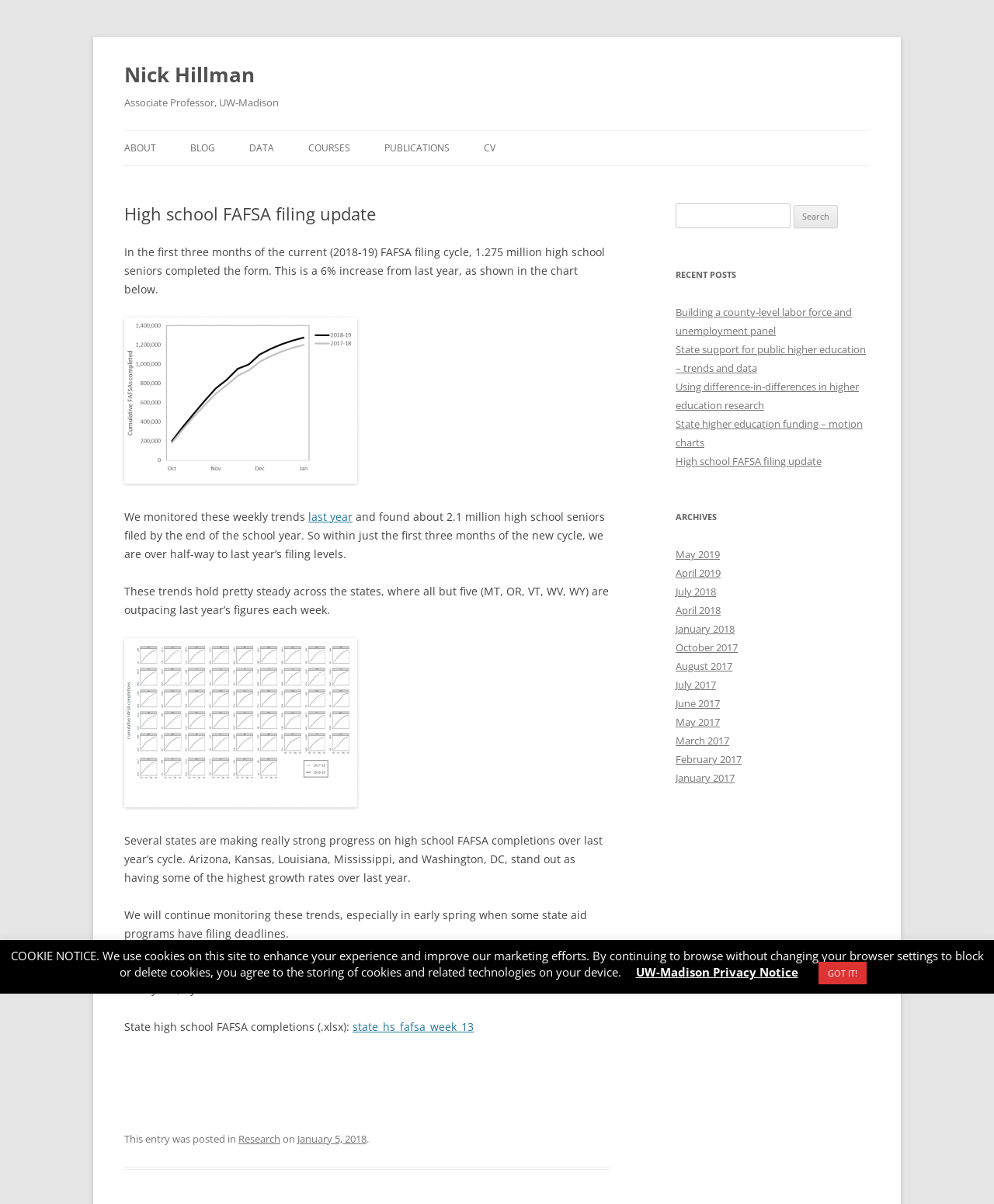Pinpoint the bounding box coordinates of the clickable area necessary to execute the following instruction: "Go to 'May 2024' archives". The coordinates should be given as four float numbers between 0 and 1, namely [left, top, right, bottom].

None